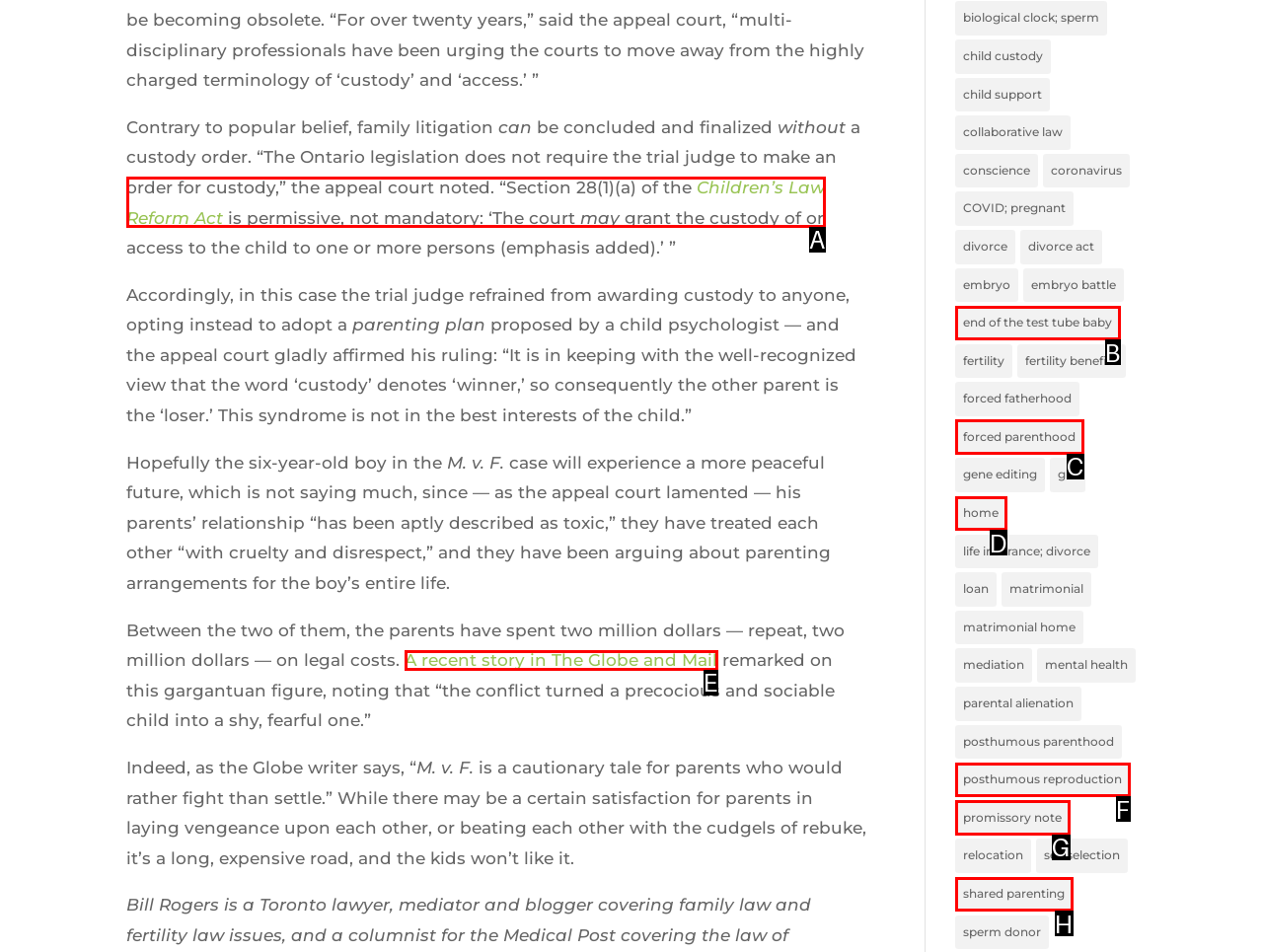Pick the HTML element that corresponds to the description: Children’s Law Reform Act
Answer with the letter of the correct option from the given choices directly.

A